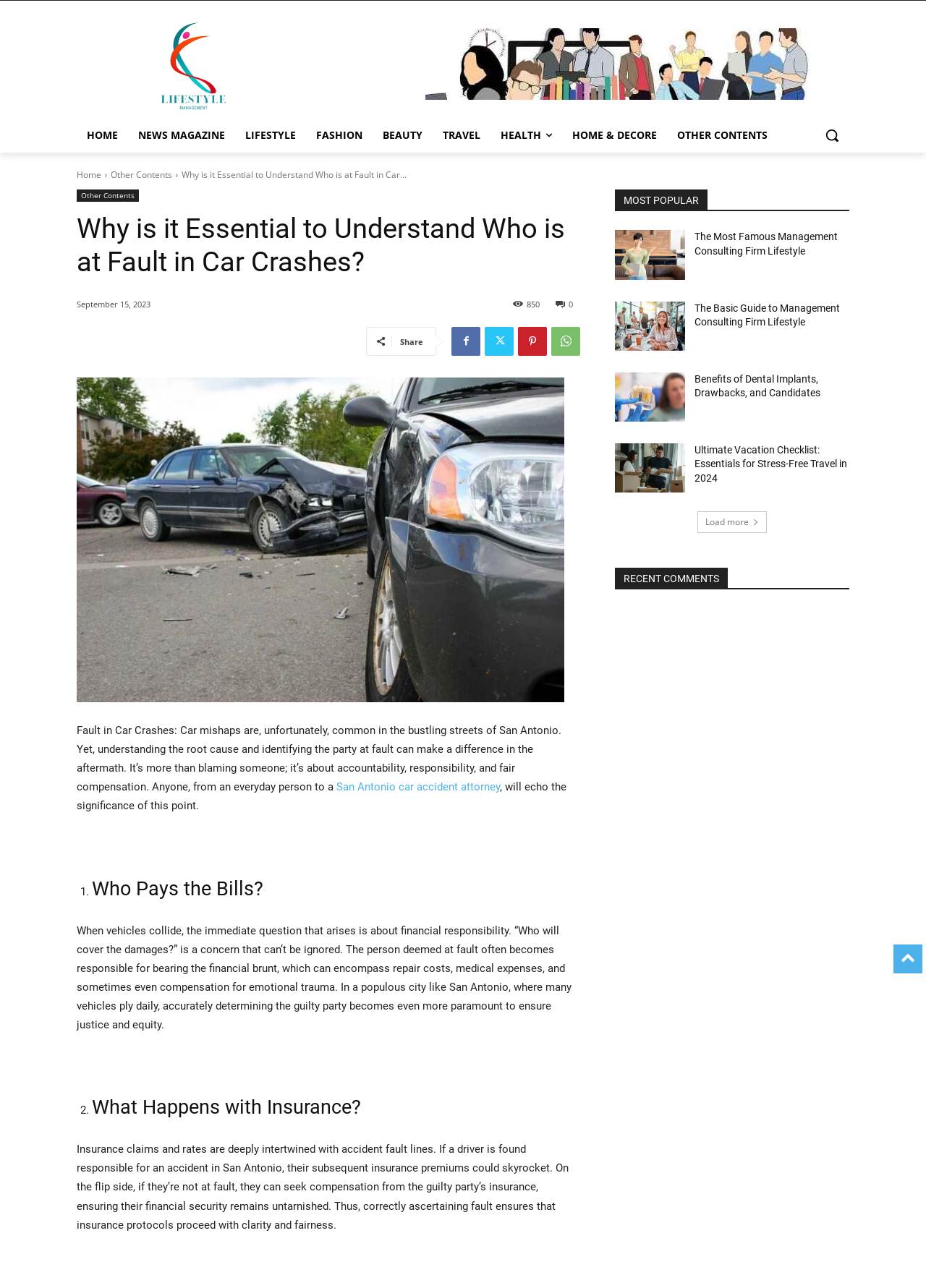Identify the bounding box coordinates for the element you need to click to achieve the following task: "Share the article". The coordinates must be four float values ranging from 0 to 1, formatted as [left, top, right, bottom].

[0.432, 0.261, 0.457, 0.269]